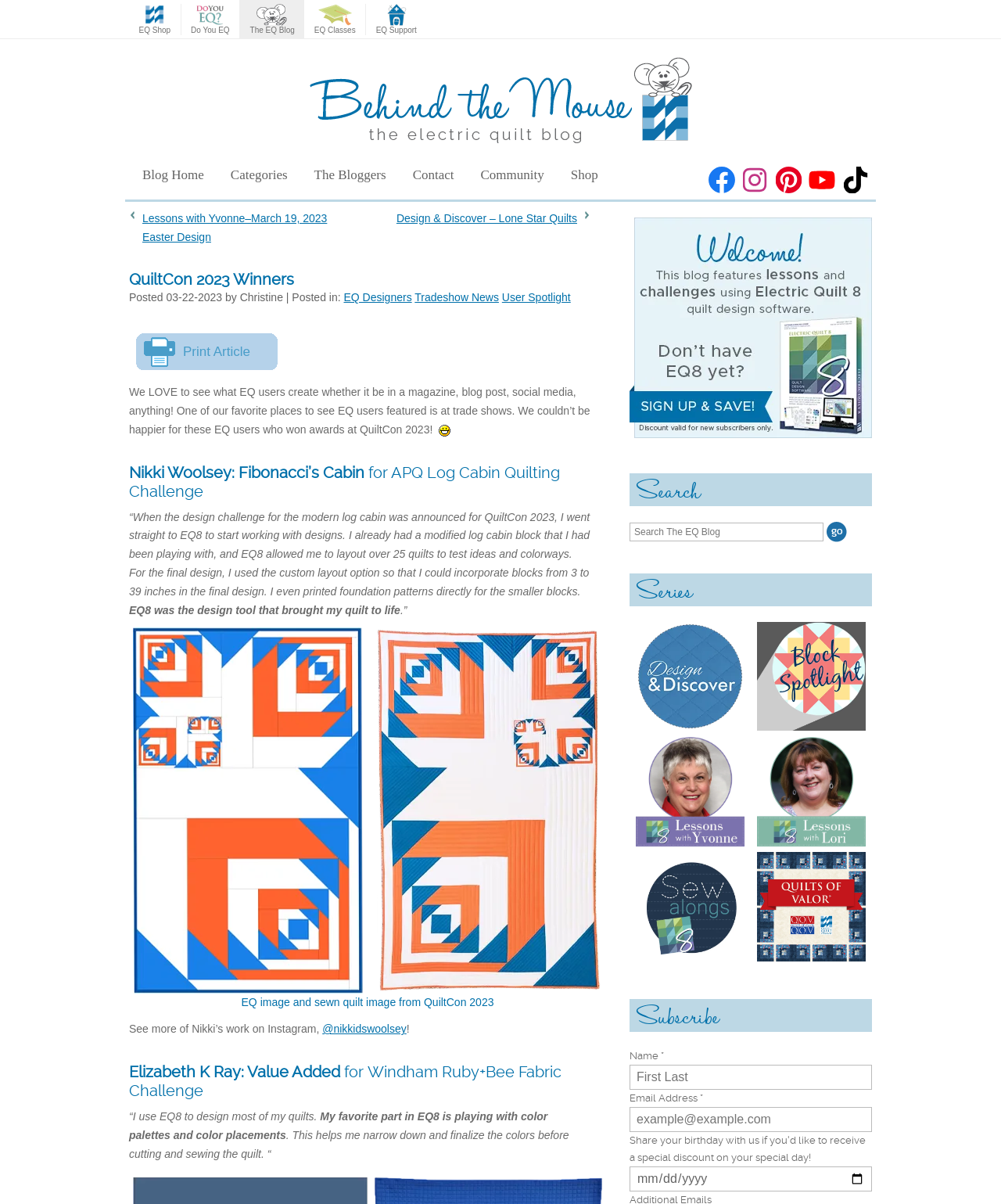Using the provided description Do You EQ, find the bounding box coordinates for the UI element. Provide the coordinates in (top-left x, top-left y, bottom-right x, bottom-right y) format, ensuring all values are between 0 and 1.

[0.18, 0.003, 0.239, 0.029]